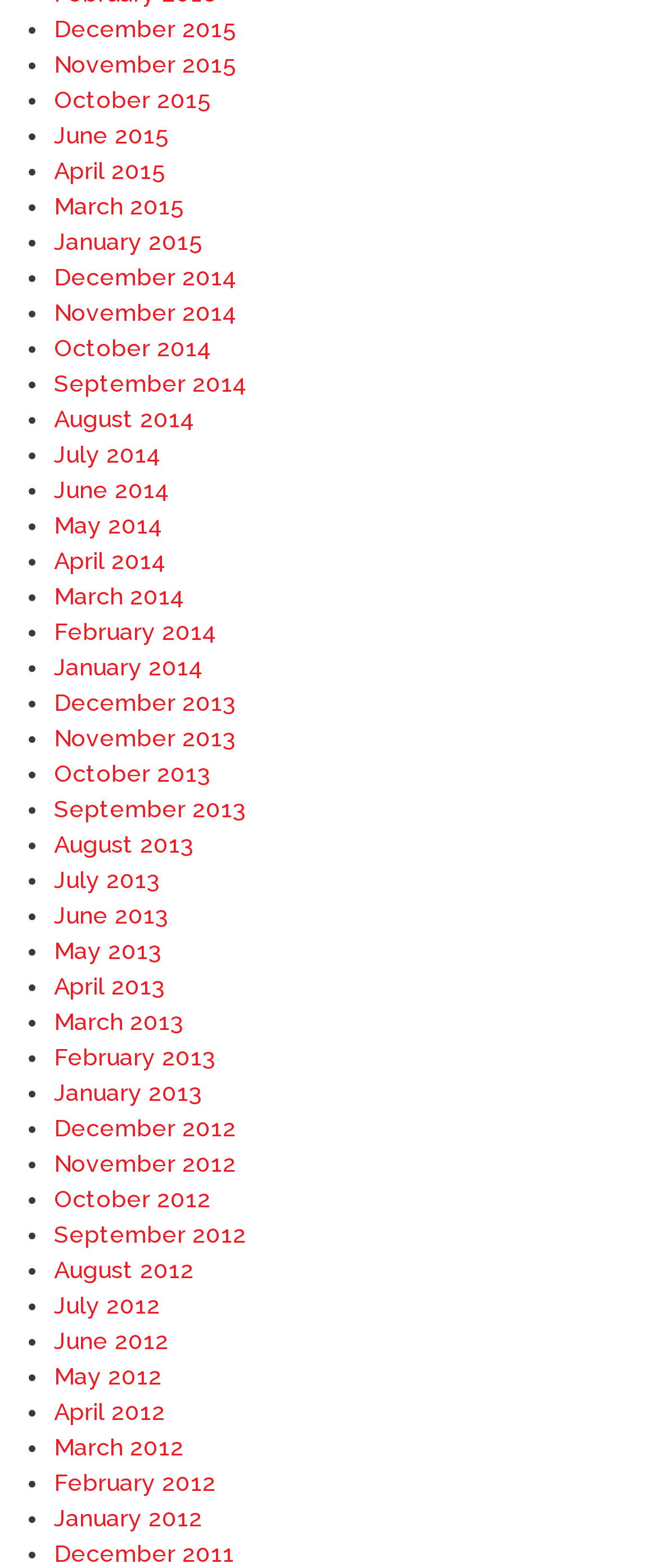Locate the bounding box coordinates of the clickable region necessary to complete the following instruction: "Access January 2014". Provide the coordinates in the format of four float numbers between 0 and 1, i.e., [left, top, right, bottom].

[0.082, 0.417, 0.31, 0.434]